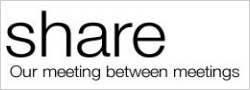Please provide a brief answer to the question using only one word or phrase: 
What is the focus of the community?

Alcoholics Anonymous